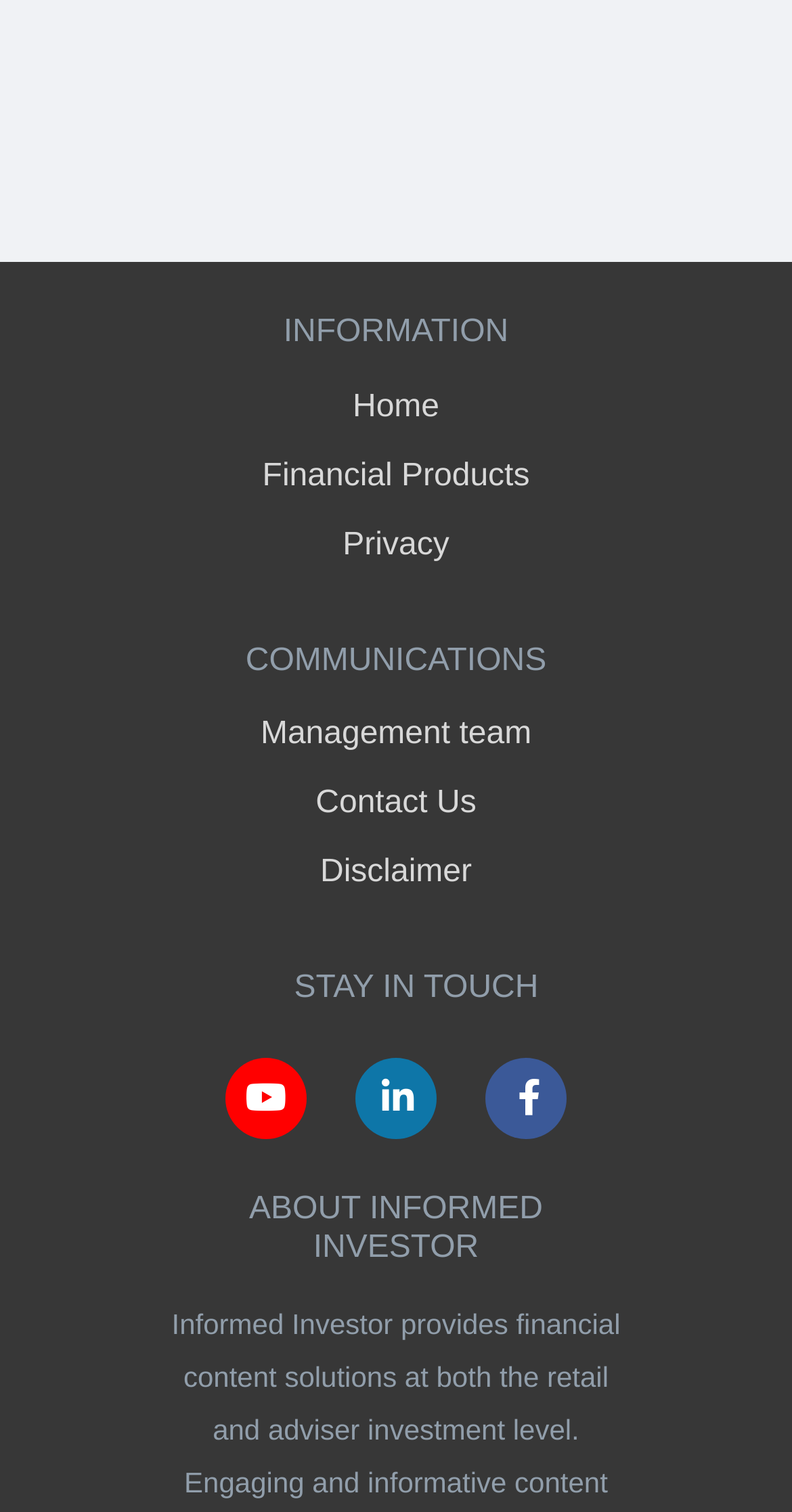Identify and provide the bounding box for the element described by: "Contact Us".

[0.399, 0.519, 0.601, 0.542]